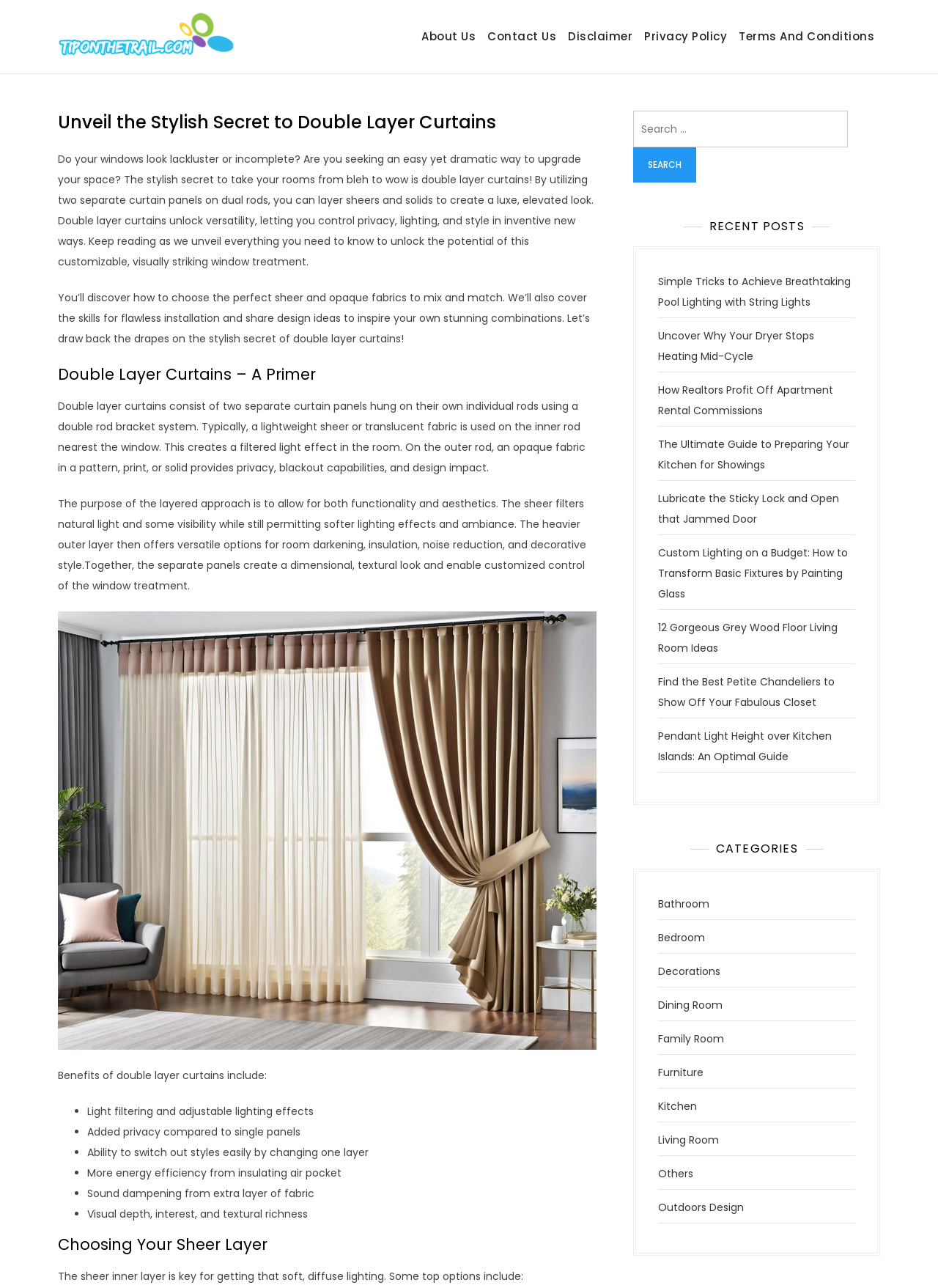Can you pinpoint the bounding box coordinates for the clickable element required for this instruction: "Search for something"? The coordinates should be four float numbers between 0 and 1, i.e., [left, top, right, bottom].

[0.675, 0.086, 0.938, 0.142]